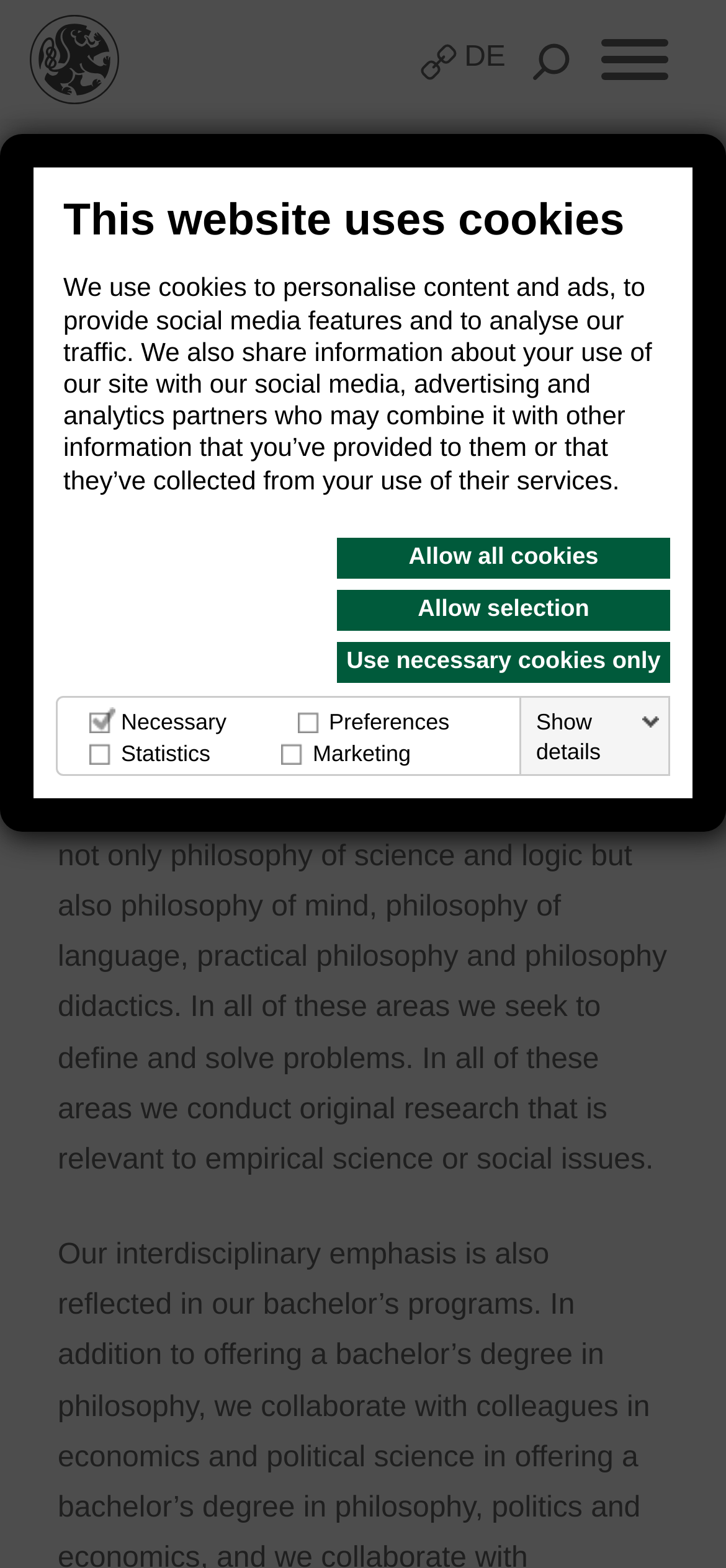From the webpage screenshot, predict the bounding box of the UI element that matches this description: "Allow all cookies".

[0.464, 0.343, 0.923, 0.369]